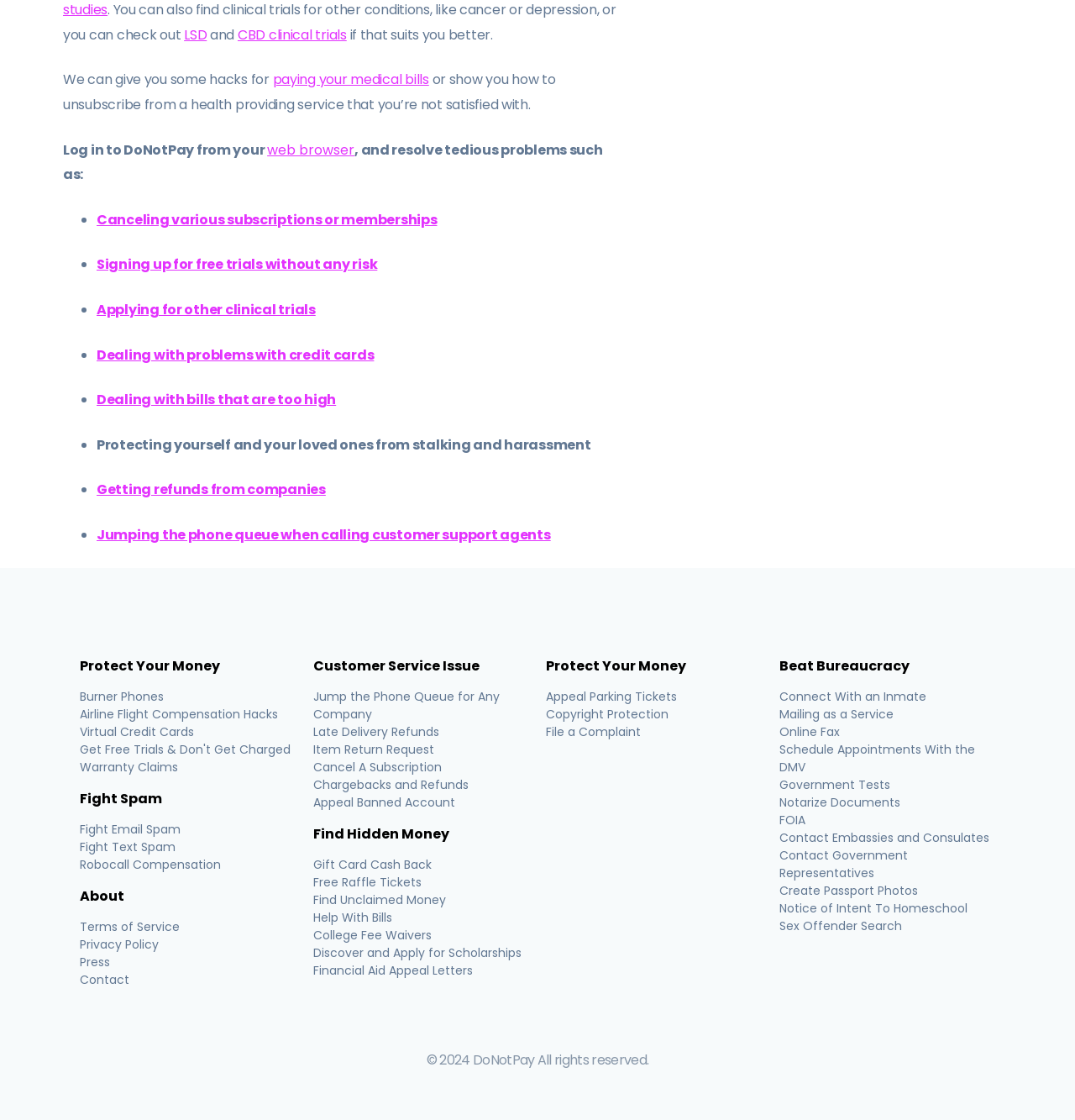What is the purpose of the 'About' section?
Please use the visual content to give a single word or phrase answer.

Provide information about the website